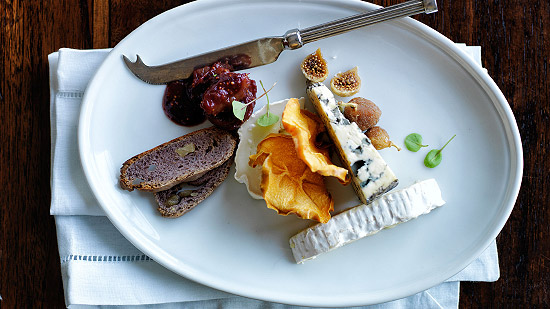Answer the question below with a single word or a brief phrase: 
What is the purpose of the polished knife on the plate?

For a sophisticated dining experience